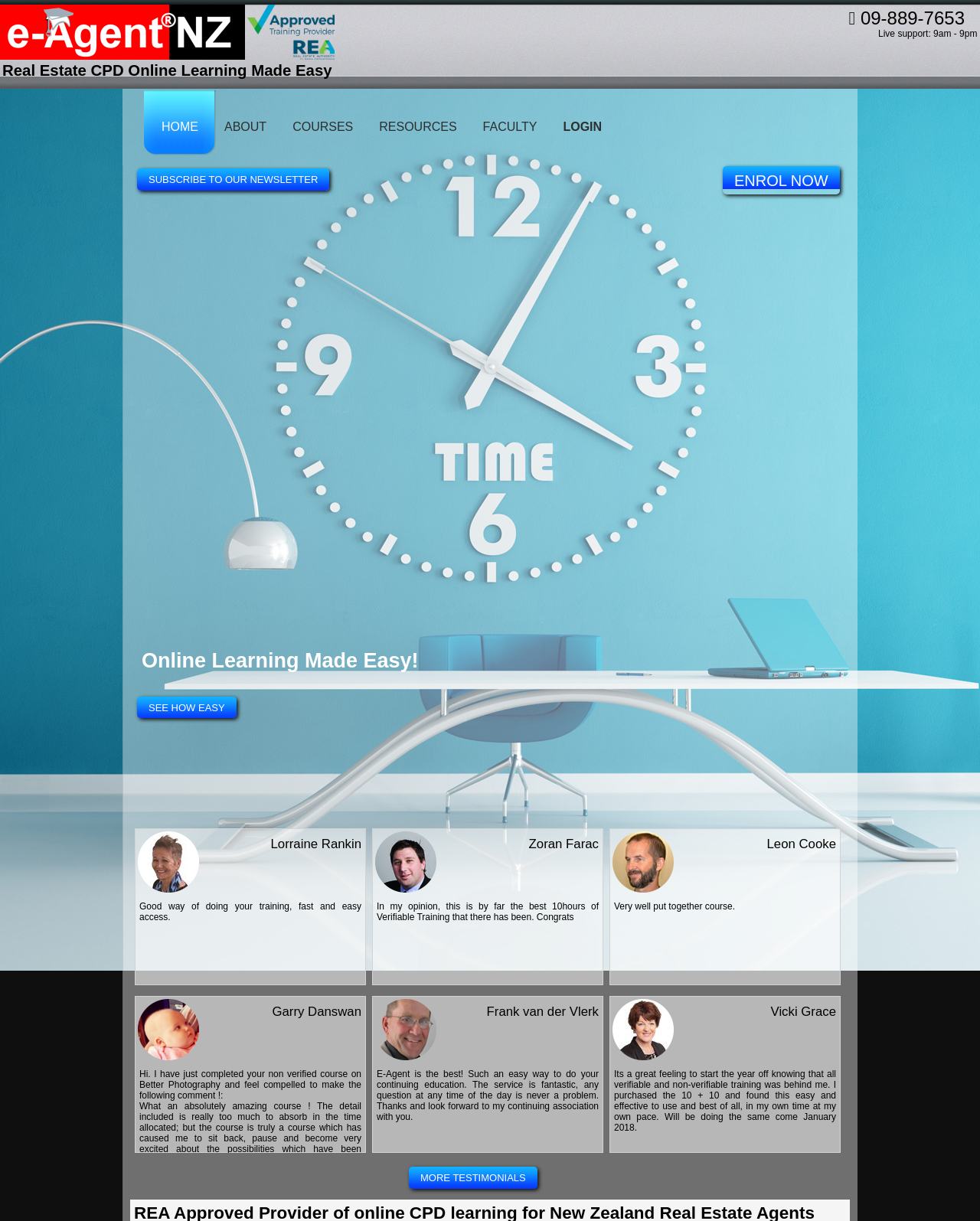Identify and provide the bounding box for the element described by: "See How Easy".

[0.14, 0.57, 0.241, 0.588]